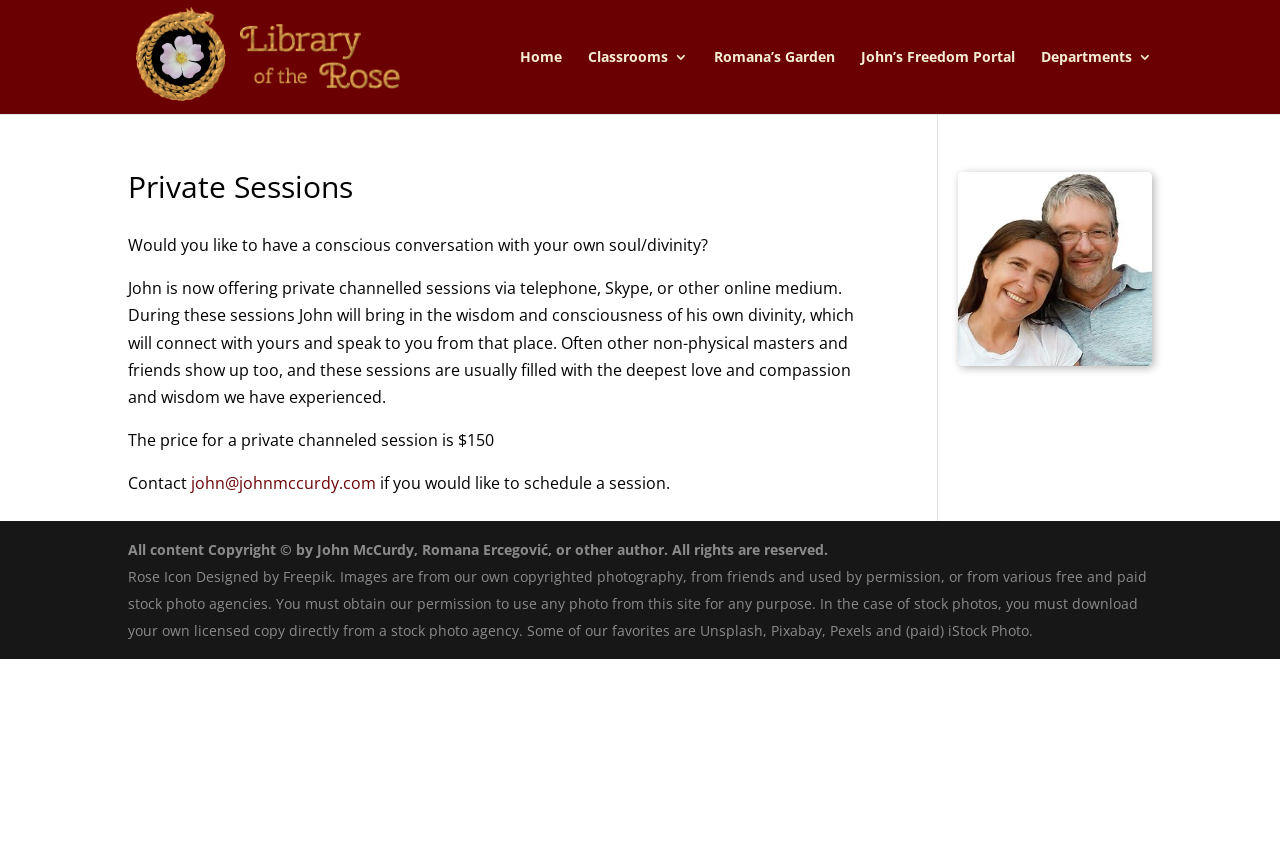Determine the bounding box coordinates of the region that needs to be clicked to achieve the task: "learn about John N. Fulham III".

None